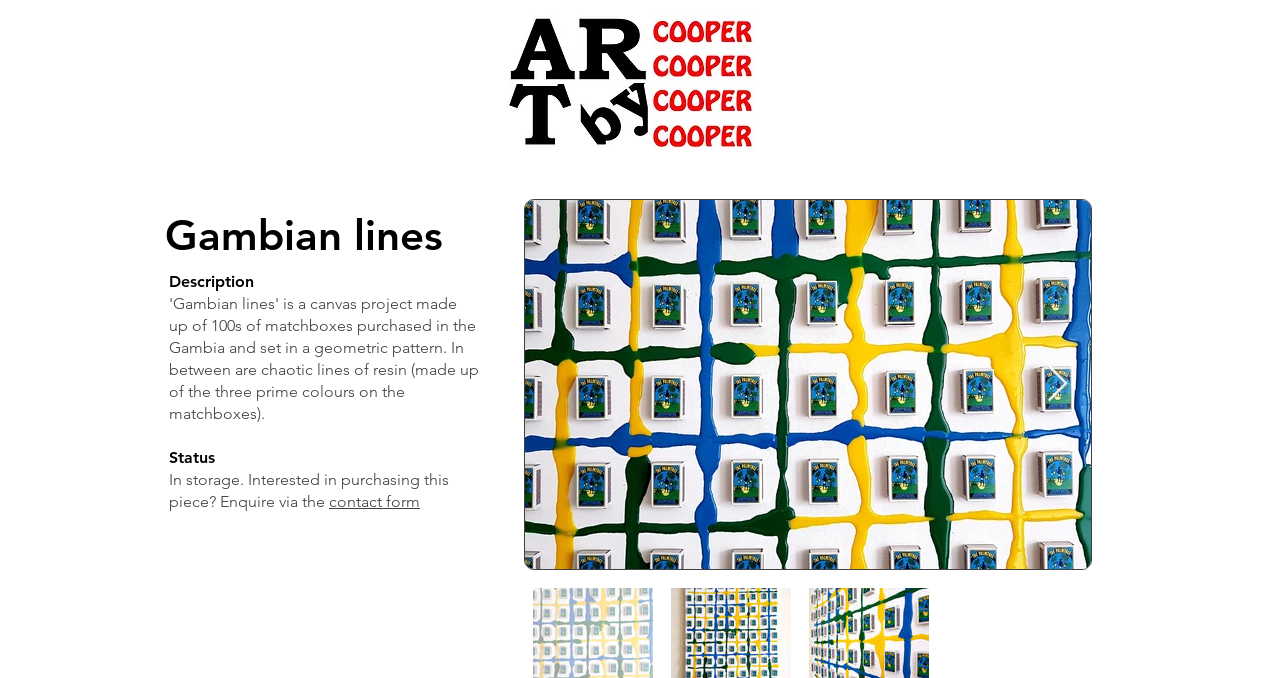Find the bounding box coordinates of the element I should click to carry out the following instruction: "View the Next Item".

[0.817, 0.538, 0.835, 0.596]